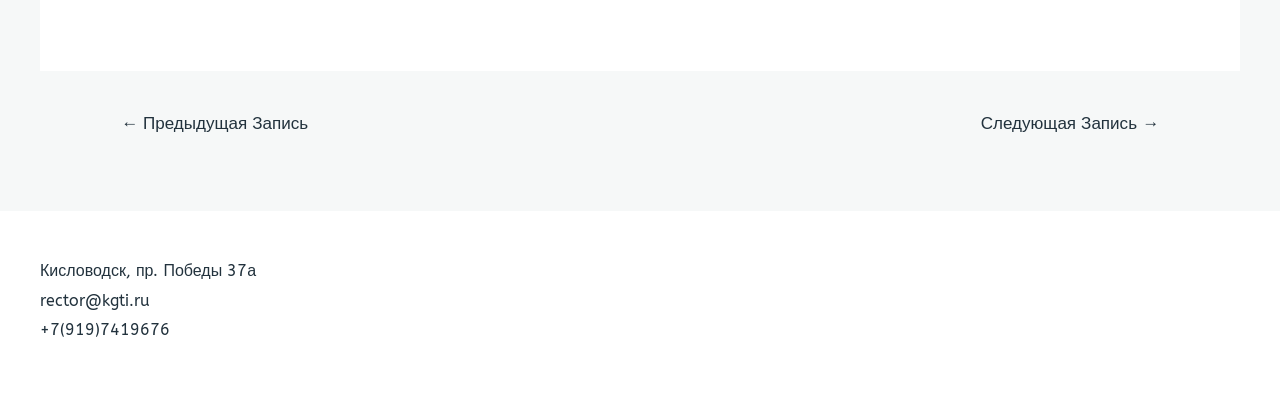What is the purpose of the footer widget?
Using the information presented in the image, please offer a detailed response to the question.

I inferred the purpose of the footer widget by looking at its contents, which include the address, email, and phone number of the institution, suggesting that its purpose is to provide contact information.